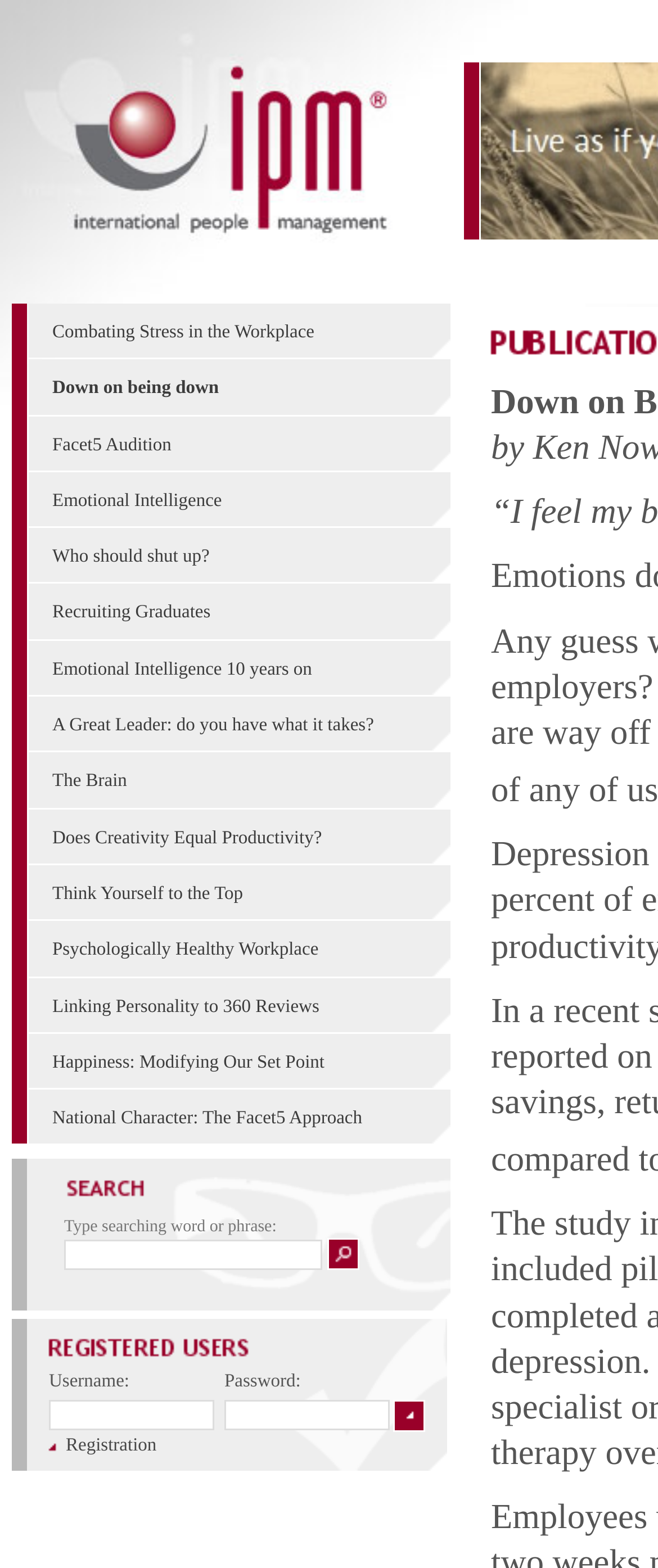Identify the bounding box coordinates of the part that should be clicked to carry out this instruction: "Log in with username and password".

[0.072, 0.89, 0.649, 0.914]